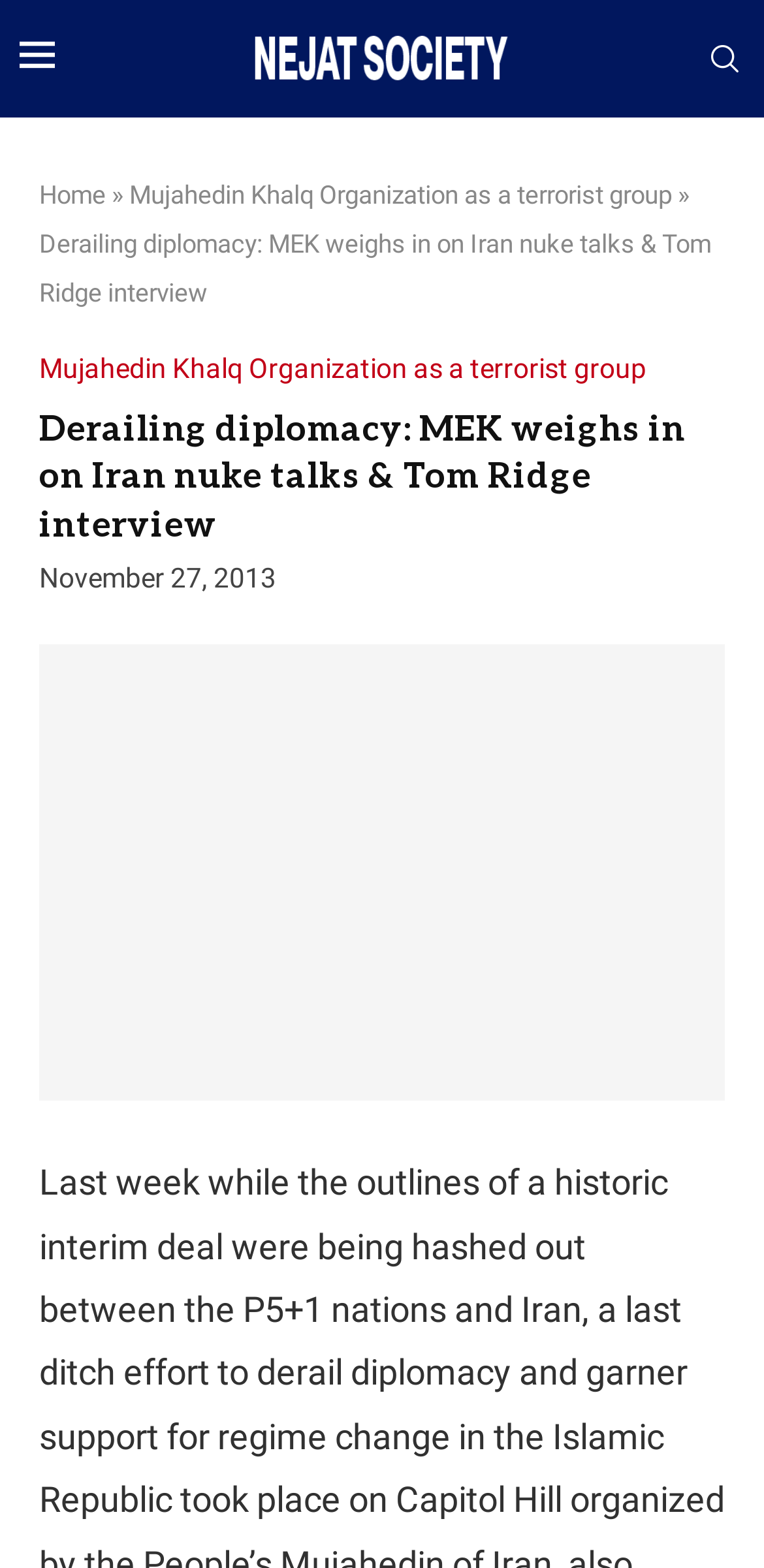Construct a thorough caption encompassing all aspects of the webpage.

The webpage appears to be an article or news page from the Nejat Society, with a focus on the topic of the MEK (Mujahedin Khalq Organization) and its involvement in Iran nuclear talks. 

At the top left of the page, there is a small image, likely a logo, and a link to the Nejat Society's homepage. To the right of the logo, there is a search bar. 

Below the top section, there is a navigation menu with links to the homepage and a page about the MEK as a terrorist group. The menu is separated from the main content by a special character, ».

The main content of the page is an article with the title "Derailing diplomacy: MEK weighs in on Iran nuke talks & Tom Ridge interview". The title is displayed prominently in a large font size. Below the title, there is a link to the same page about the MEK as a terrorist group, which is also present in the navigation menu. 

Further down, there is a timestamp indicating that the article was published on November 27, 2013. The article's content is not explicitly described in the accessibility tree, but it likely discusses the MEK's involvement in Iran nuclear talks and an interview with Tom Ridge, as hinted by the meta description.